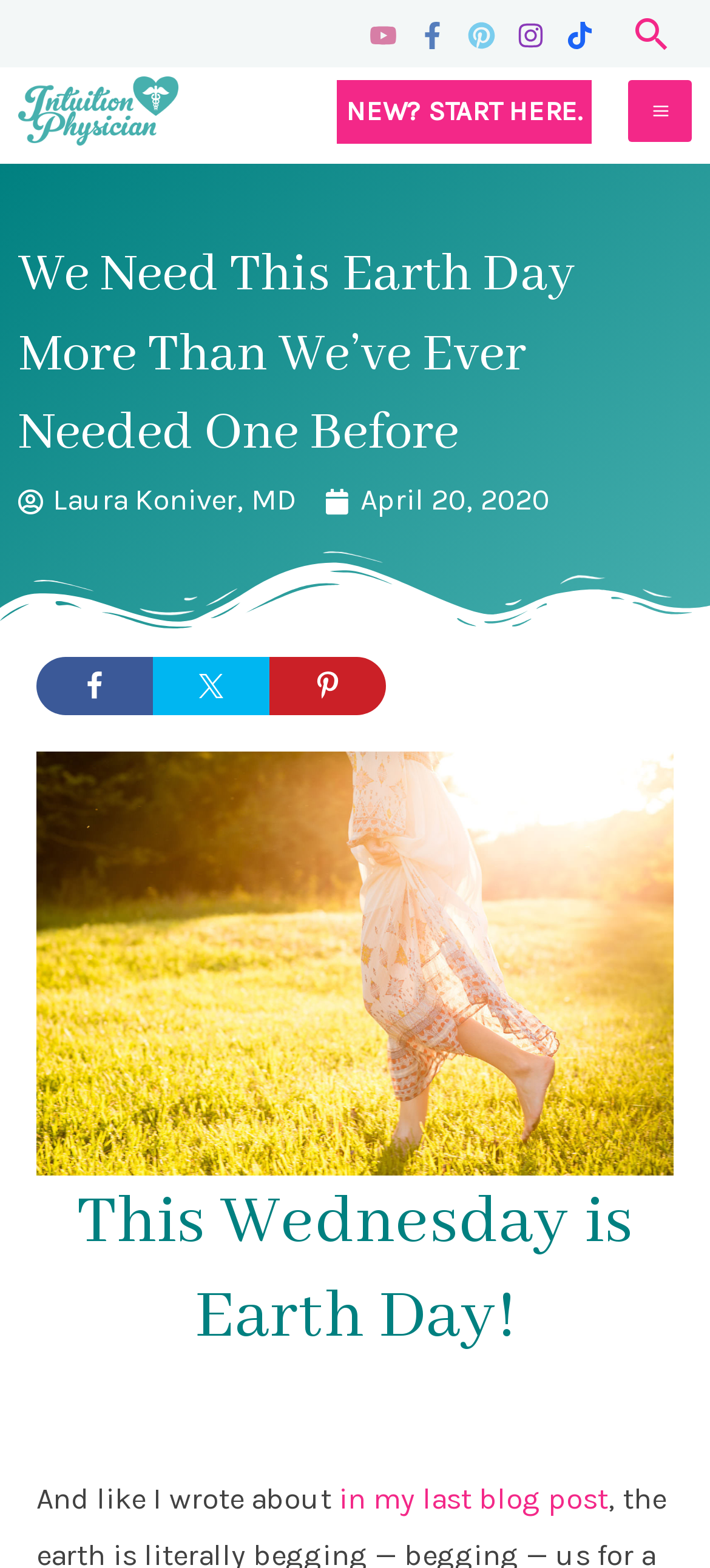Kindly determine the bounding box coordinates for the area that needs to be clicked to execute this instruction: "Click the Share button".

None